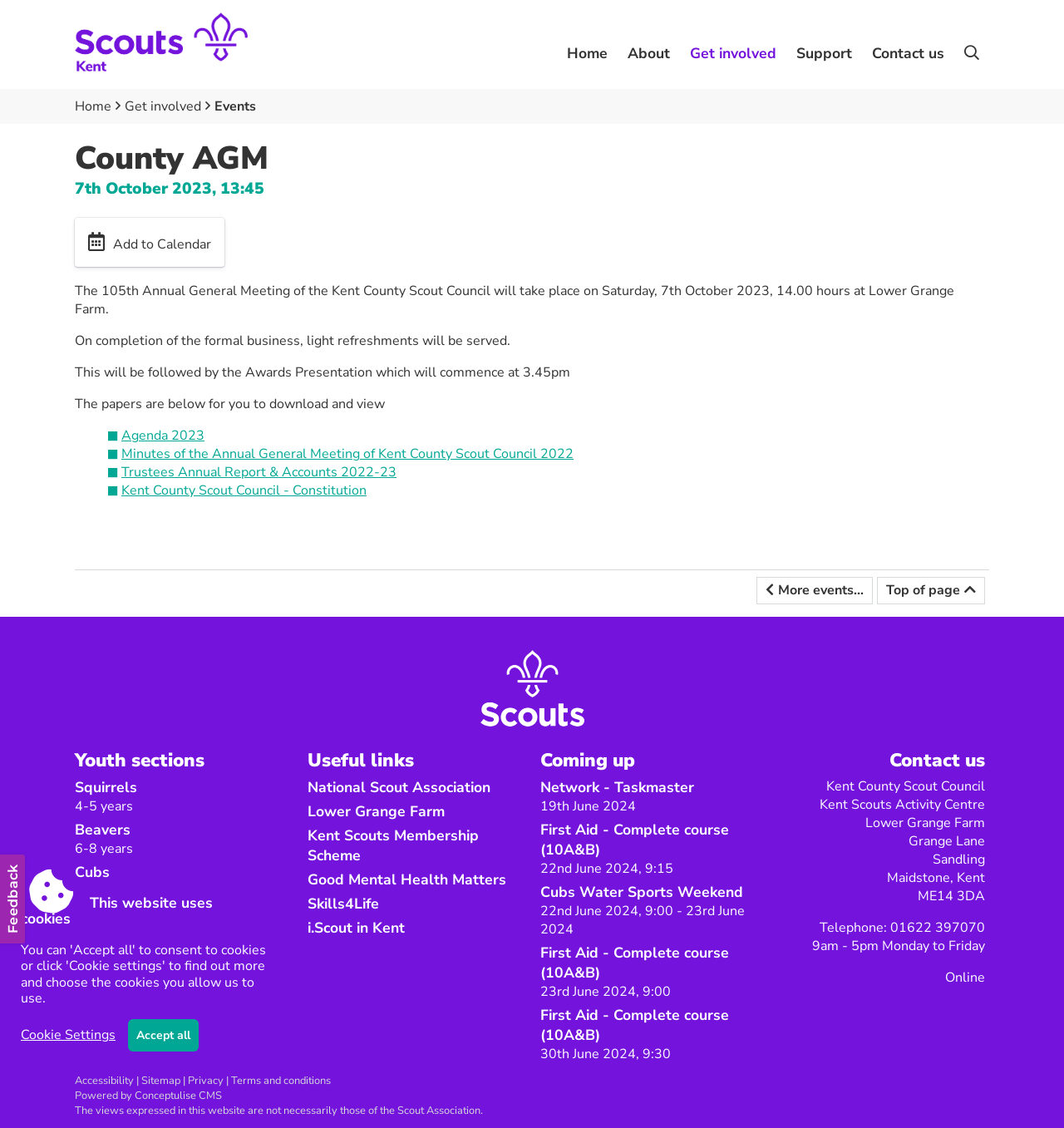What is the purpose of the 'Add to Calendar' button?
Provide a thorough and detailed answer to the question.

The purpose of the 'Add to Calendar' button is to allow users to add the 105th Annual General Meeting of the Kent County Scout Council to their calendar, so they can remember to attend the event on Saturday, 7th October 2023.